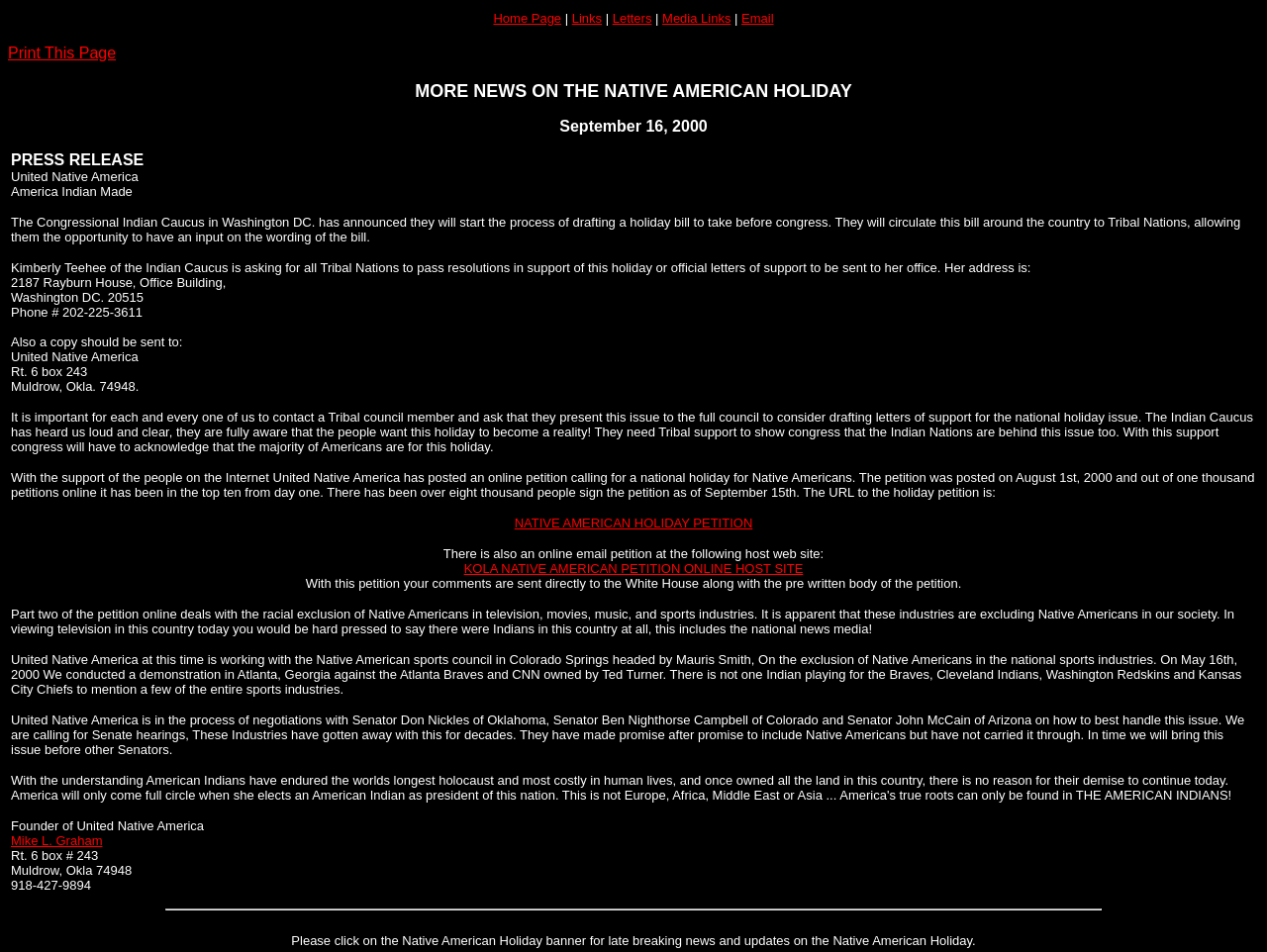What is the phone number of Mike L. Graham?
Based on the image, give a concise answer in the form of a single word or short phrase.

918-427-9894